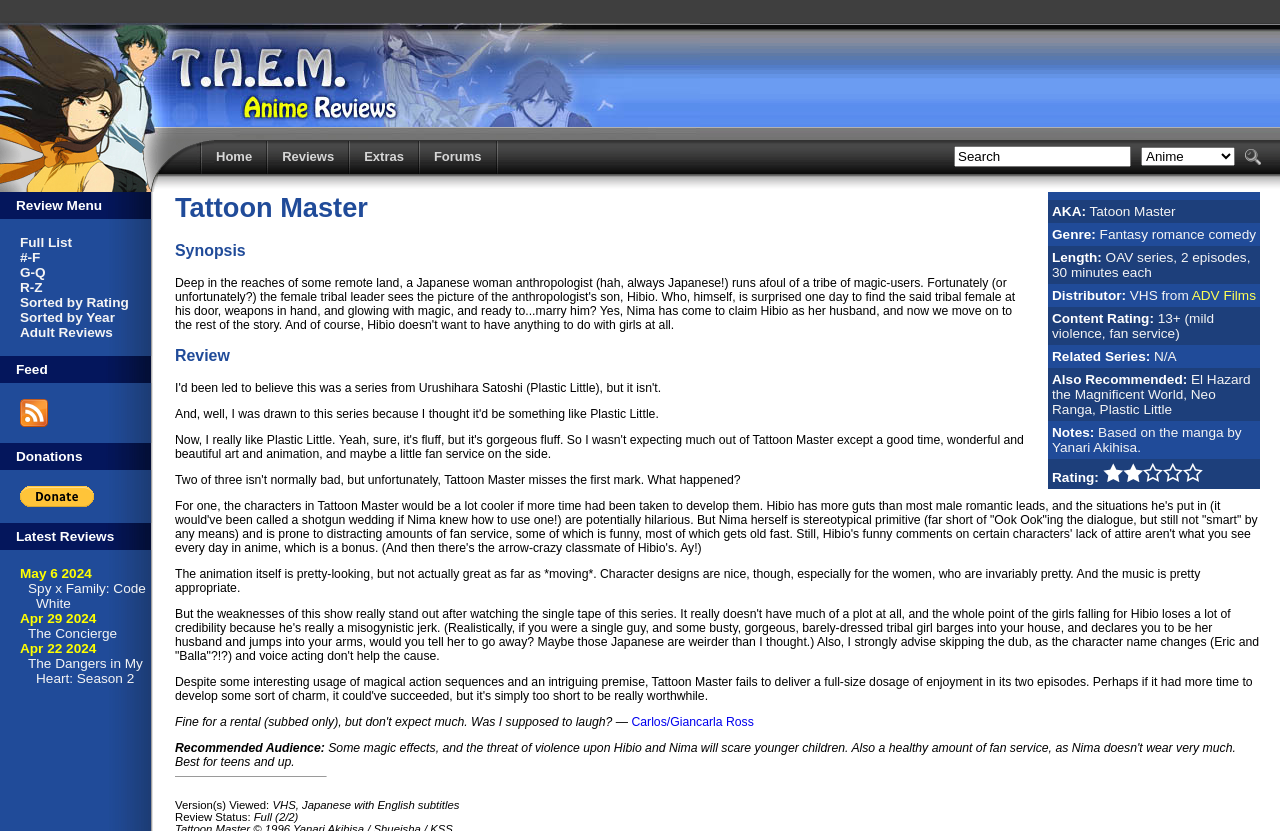Find the bounding box coordinates corresponding to the UI element with the description: "Full List". The coordinates should be formatted as [left, top, right, bottom], with values as floats between 0 and 1.

[0.016, 0.283, 0.056, 0.301]